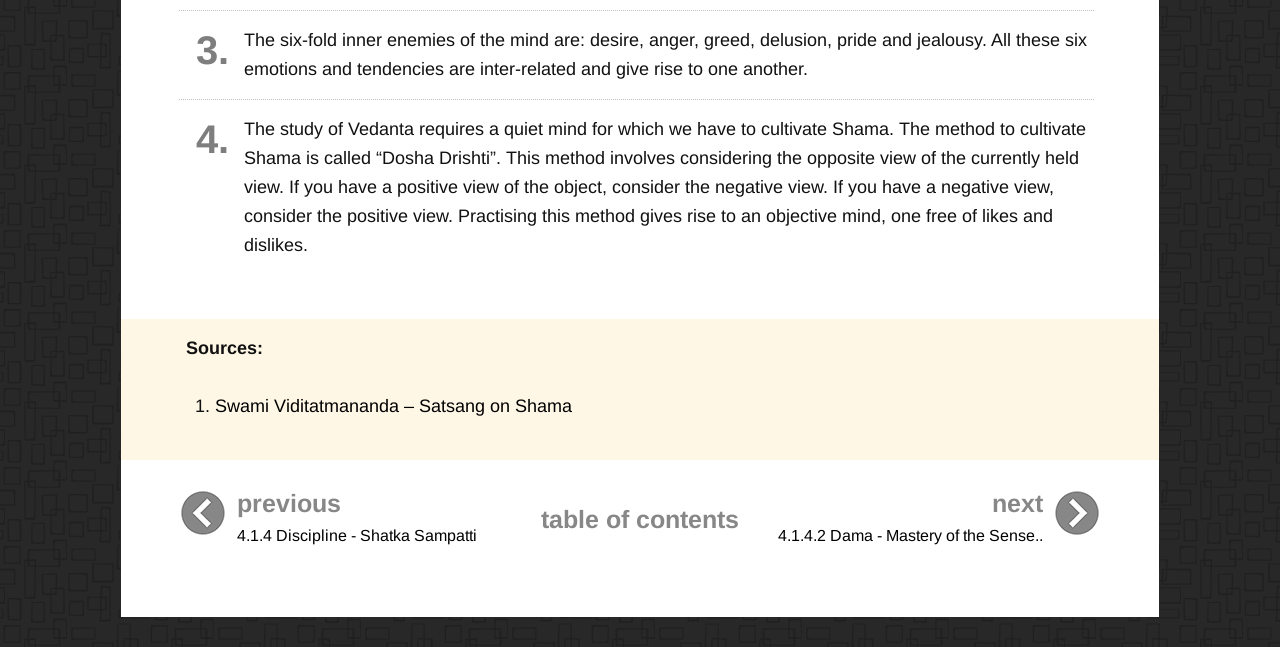Please respond to the question using a single word or phrase:
How many links are there in the webpage?

4